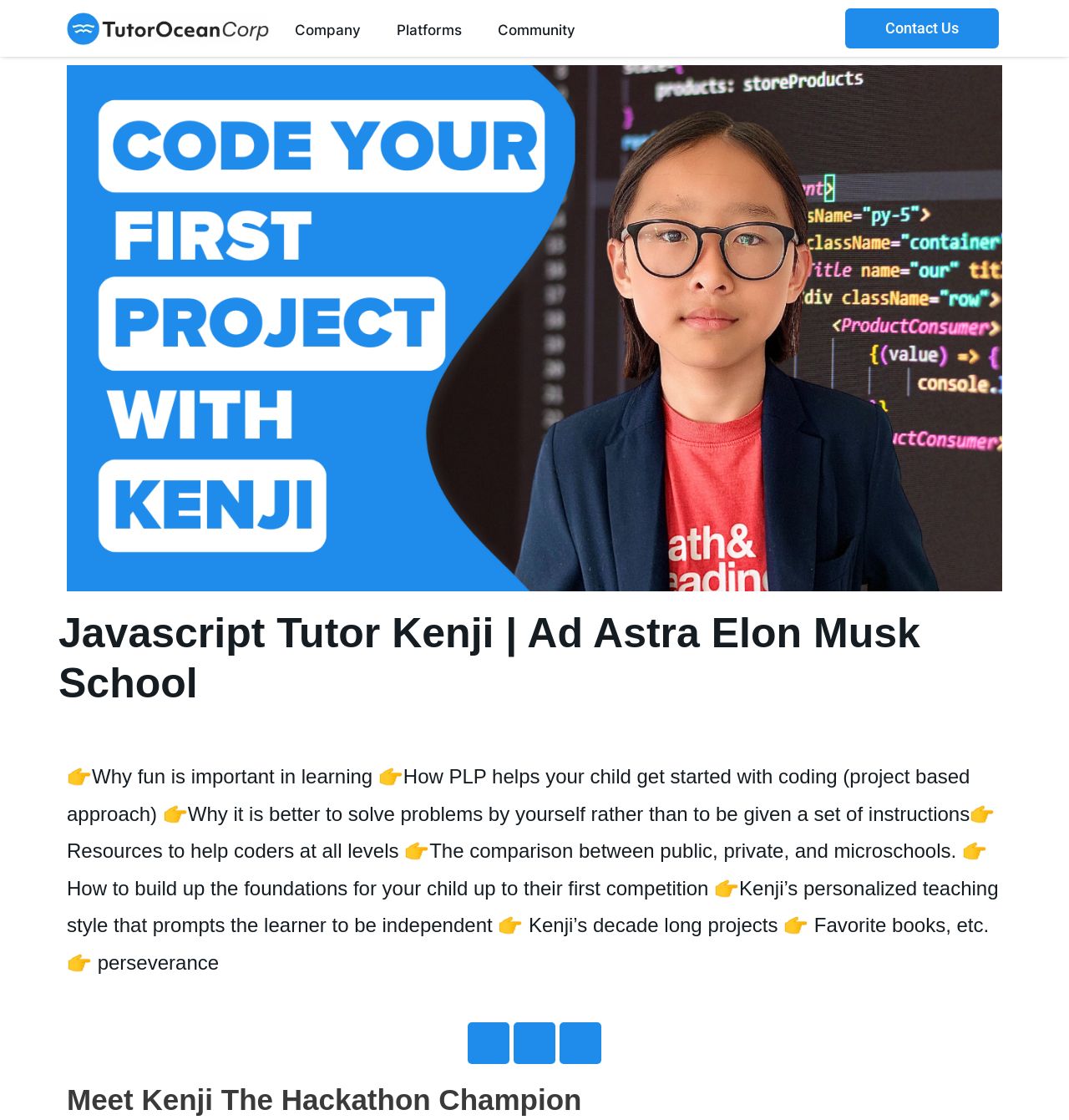Refer to the element description alt="TutorOcean Corp Logo" and identify the corresponding bounding box in the screenshot. Format the coordinates as (top-left x, top-left y, bottom-right x, bottom-right y) with values in the range of 0 to 1.

[0.062, 0.011, 0.252, 0.04]